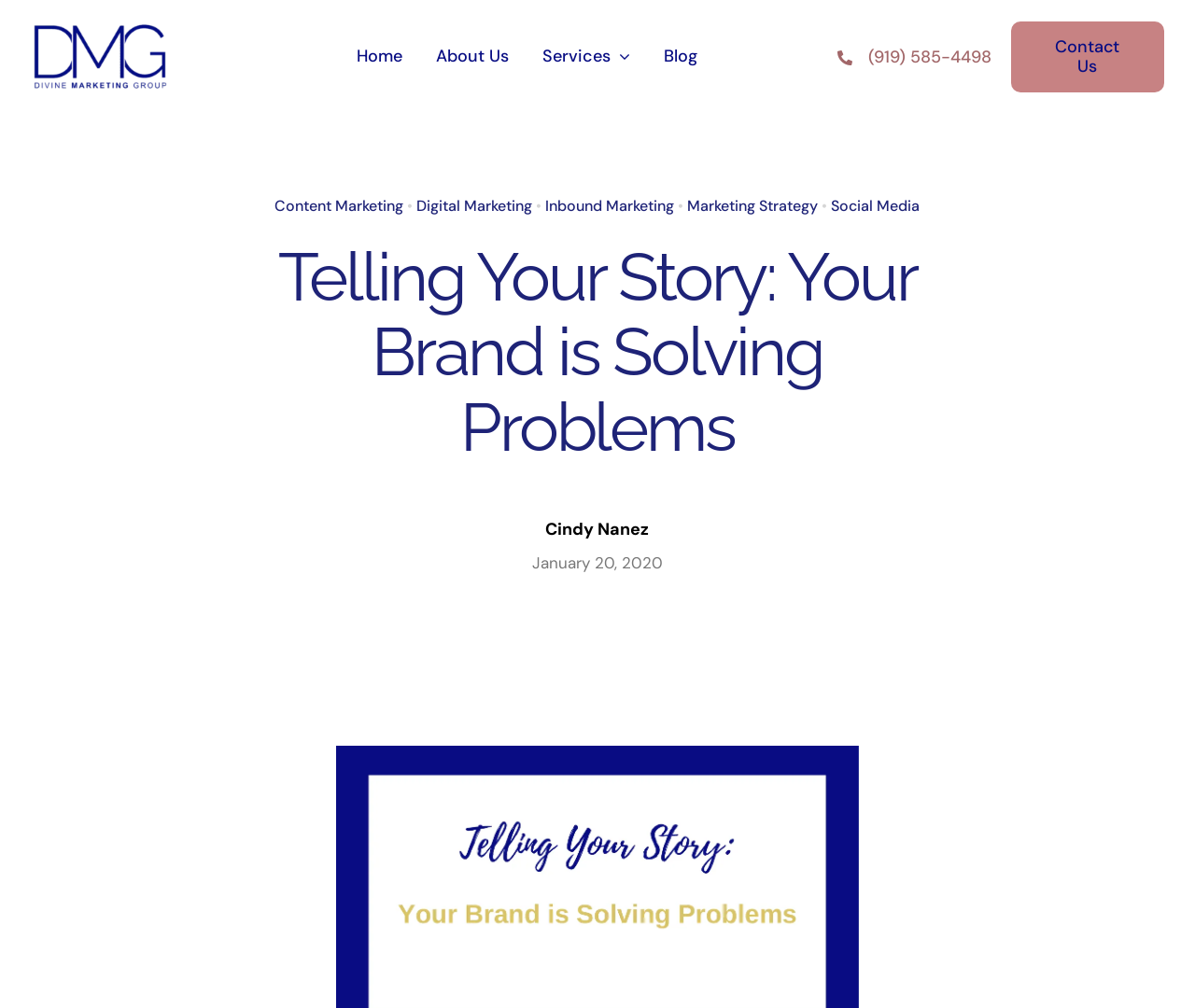What is the phone number displayed?
Using the image, give a concise answer in the form of a single word or short phrase.

(919) 585-4498